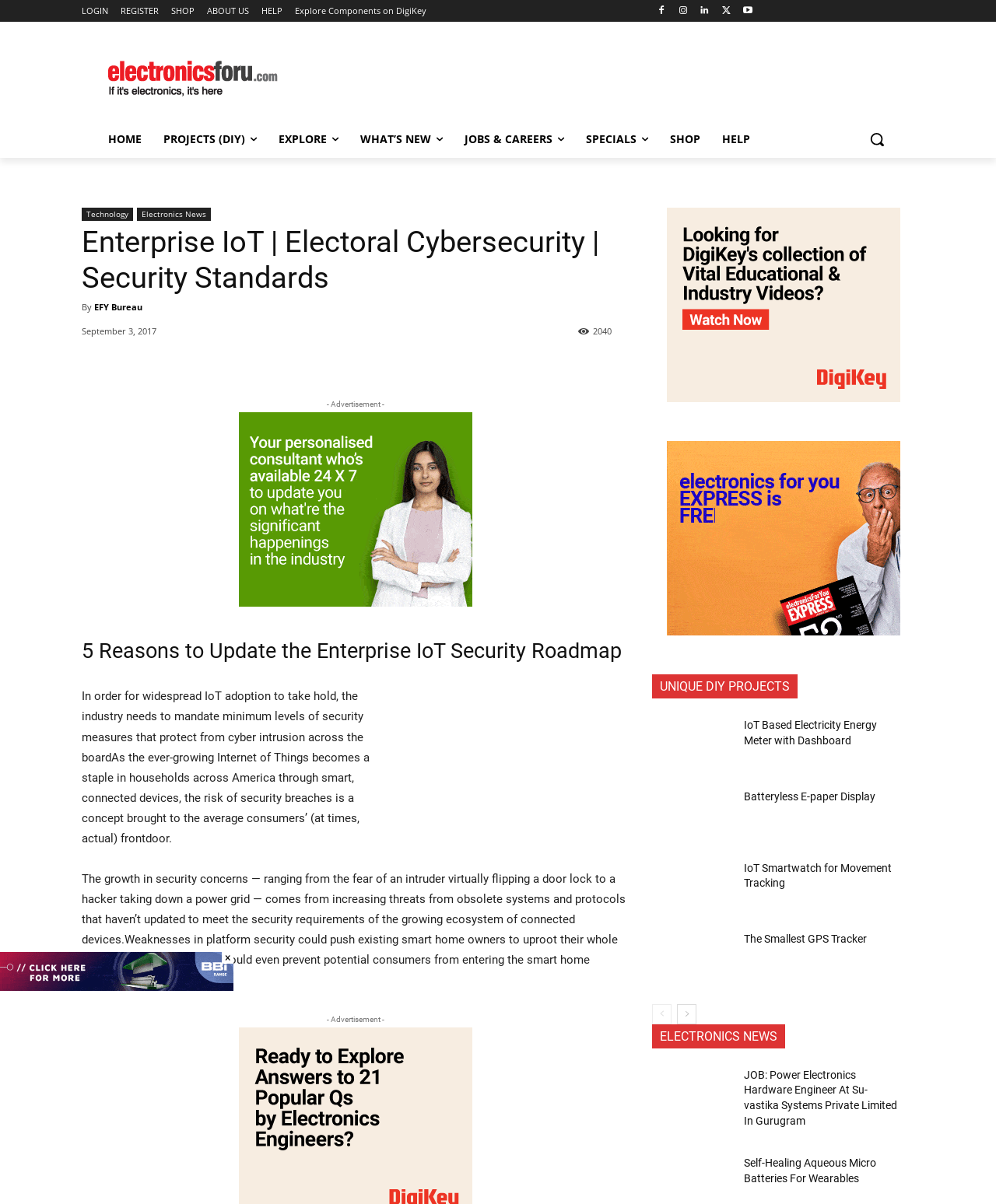Identify the bounding box coordinates of the region that needs to be clicked to carry out this instruction: "View 'JOB: Power Electronics Hardware Engineer At Su-vastika Systems Private Limited In Gurugram'". Provide these coordinates as four float numbers ranging from 0 to 1, i.e., [left, top, right, bottom].

[0.655, 0.887, 0.734, 0.93]